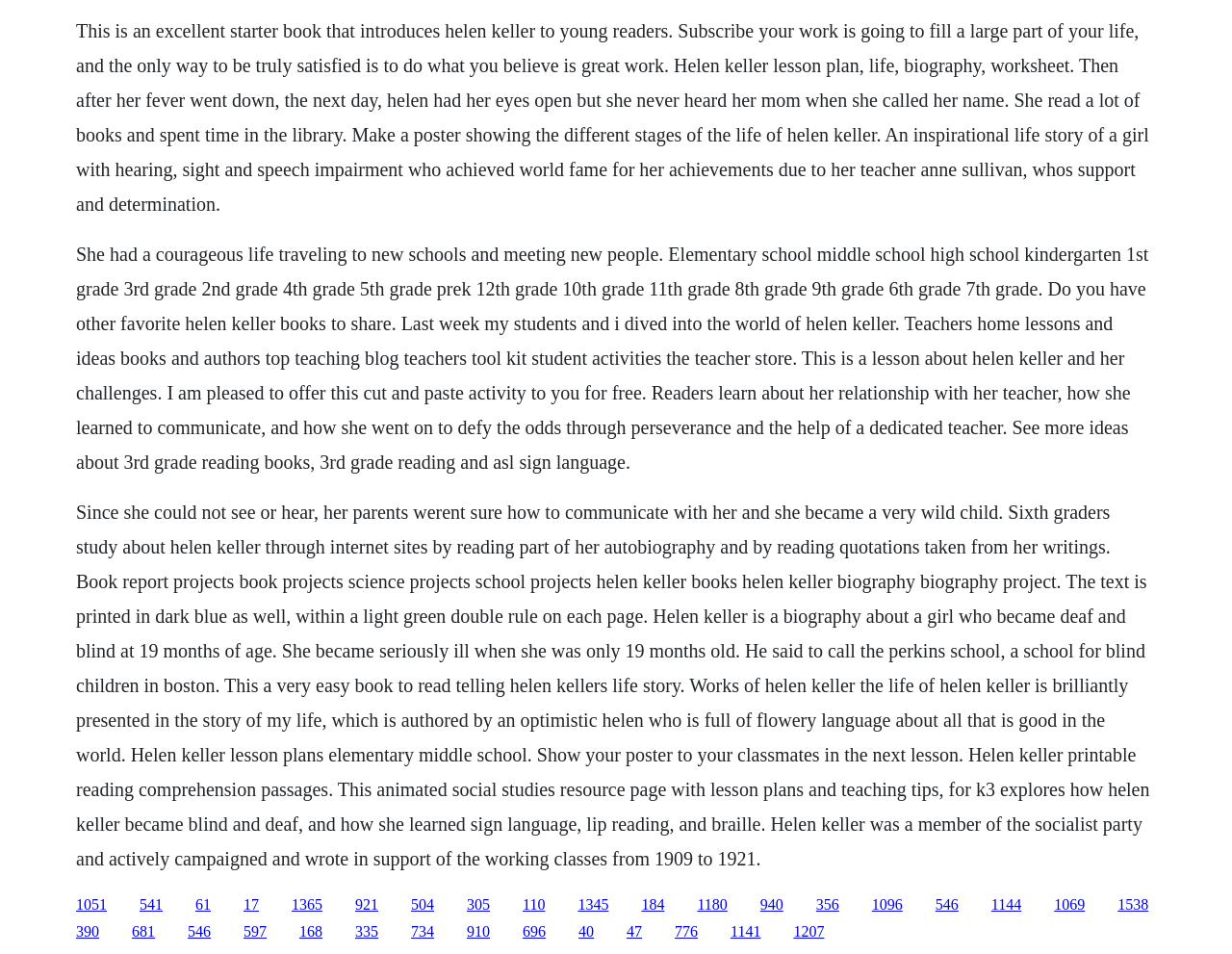Locate the bounding box of the UI element defined by this description: "1180". The coordinates should be given as four float numbers between 0 and 1, formatted as [left, top, right, bottom].

[0.566, 0.939, 0.59, 0.956]